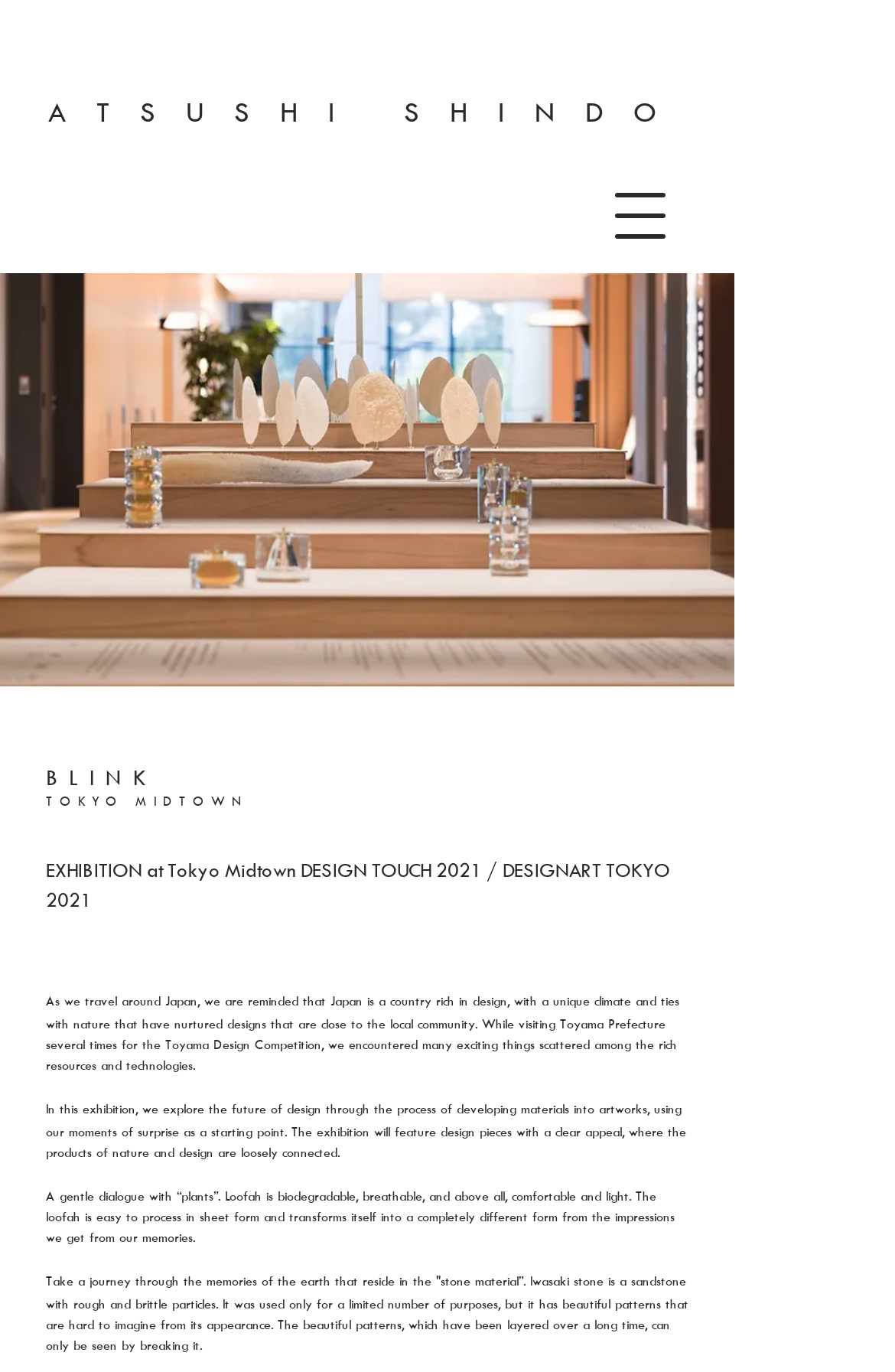Summarize the webpage comprehensively, mentioning all visible components.

The webpage is about an exhibition called "BLINK" held at Tokyo Midtown, which explores the possibilities of new design inspired by the encounter with three materials and technologies from Toyama Prefecture. 

At the top of the page, there is a heading "ATSUSHI SHINDO" with a link, followed by a button to open a navigation menu on the right side. Below this, there is a slideshow gallery that takes up most of the width of the page, featuring an image with a caption "6/10" at the bottom right corner. 

On the left side of the page, there are several headings, including "BLINK", "TOKYO MIDTOWN", and "EXHIBITION at Tokyo Midtown DESIGN TOUCH 2021 / DESIGNART TOKYO 2021". Below these headings, there are three paragraphs of text that describe the concept of the exhibition. The first paragraph talks about the richness of design in Japan, the second paragraph explains the process of developing materials into artworks, and the third paragraph describes two design pieces, one using loofah and the other using Iwasaki stone.